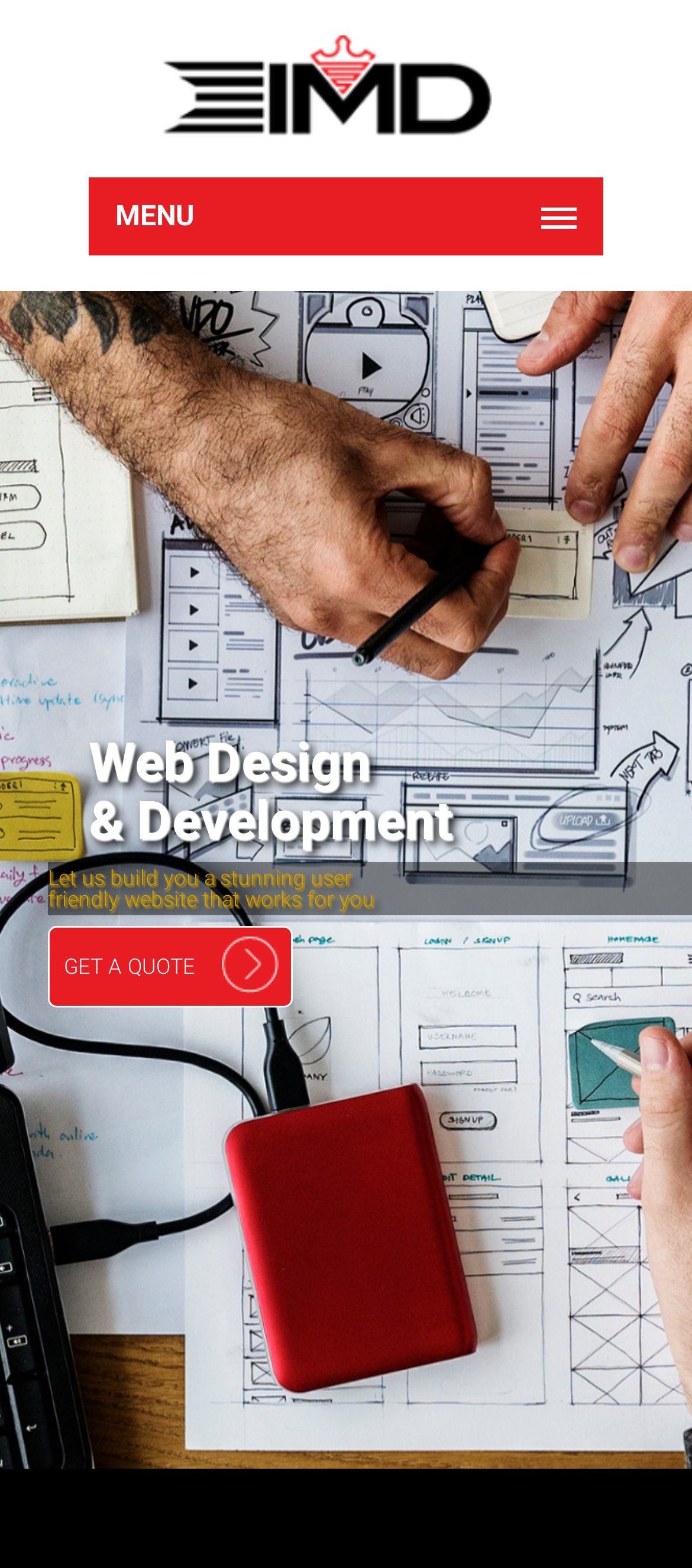Provide a one-word or short-phrase answer to the question:
What type of businesses does the website cater to?

Small Businesses